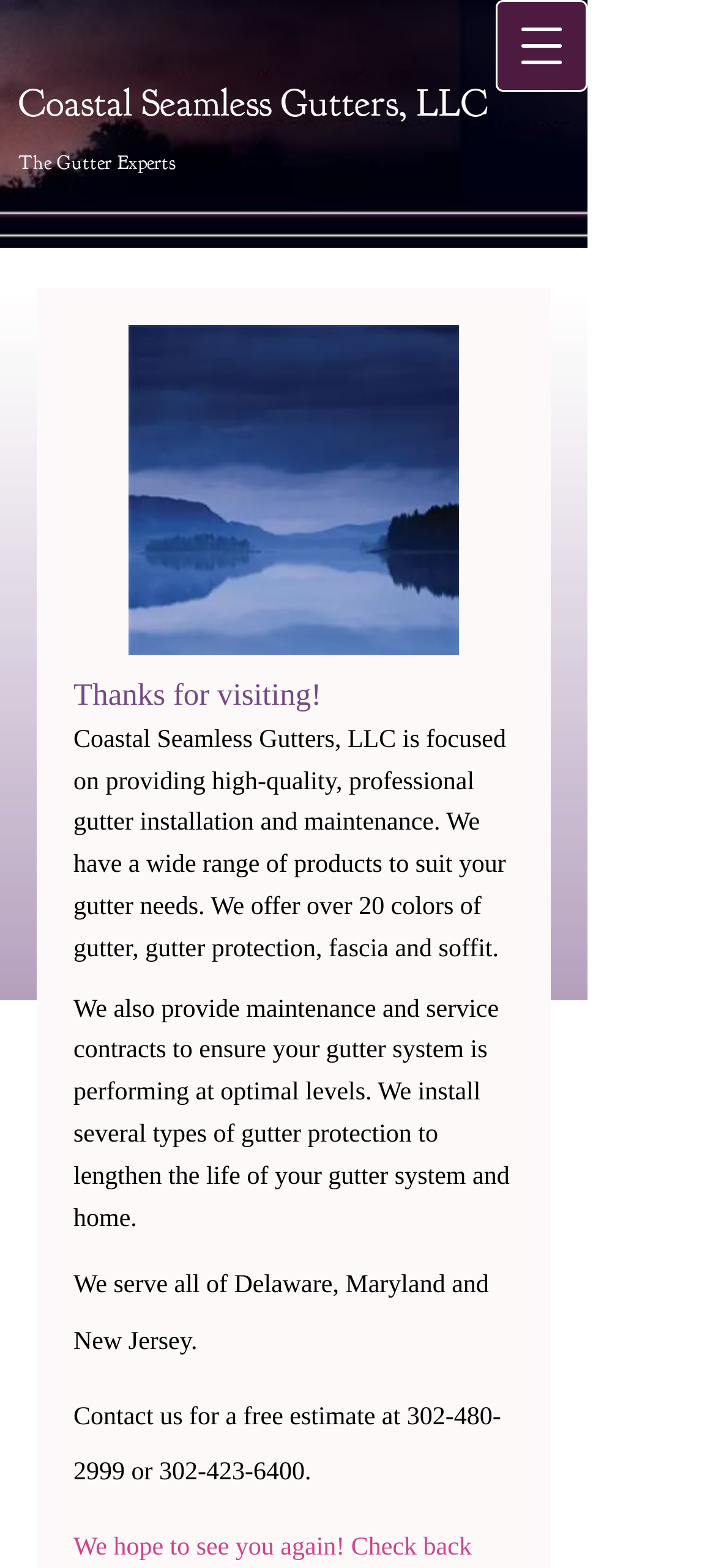Answer in one word or a short phrase: 
What states does the company serve?

Delaware, Maryland, and New Jersey